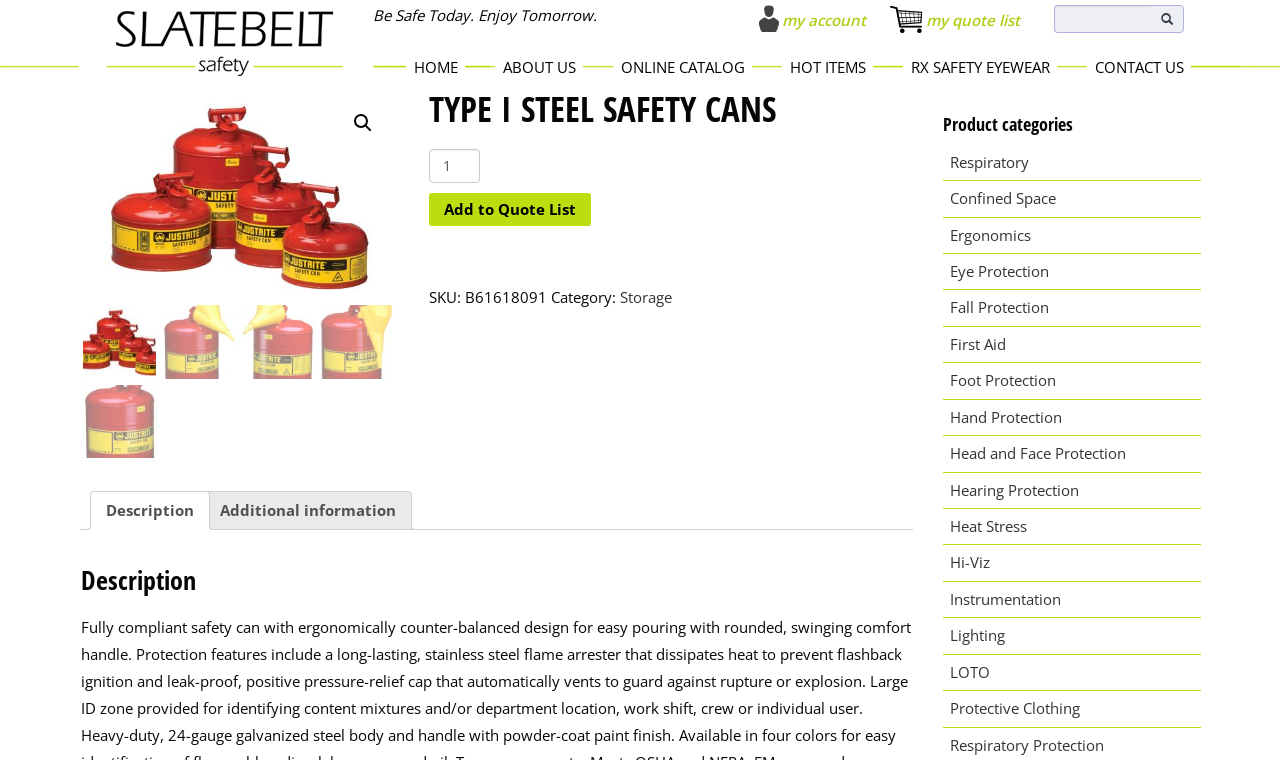What type of safety product is being described?
Please describe in detail the information shown in the image to answer the question.

The type of safety product being described is a 'Type I Steel Safety Can', which is a specific type of safety can used for storing or handling hazardous materials.